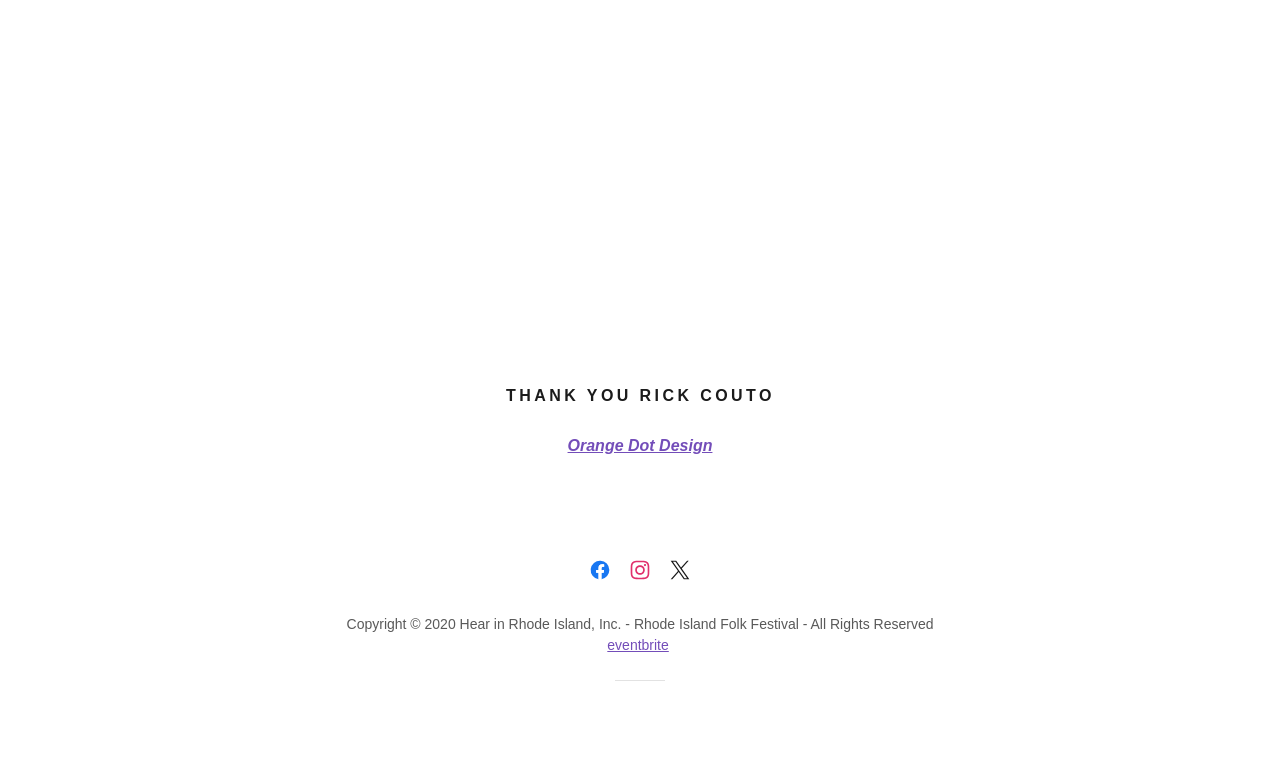Locate the UI element described by aria-label="Twitter Social Link" in the provided webpage screenshot. Return the bounding box coordinates in the format (top-left x, top-left y, bottom-right x, bottom-right y), ensuring all values are between 0 and 1.

[0.516, 0.716, 0.547, 0.768]